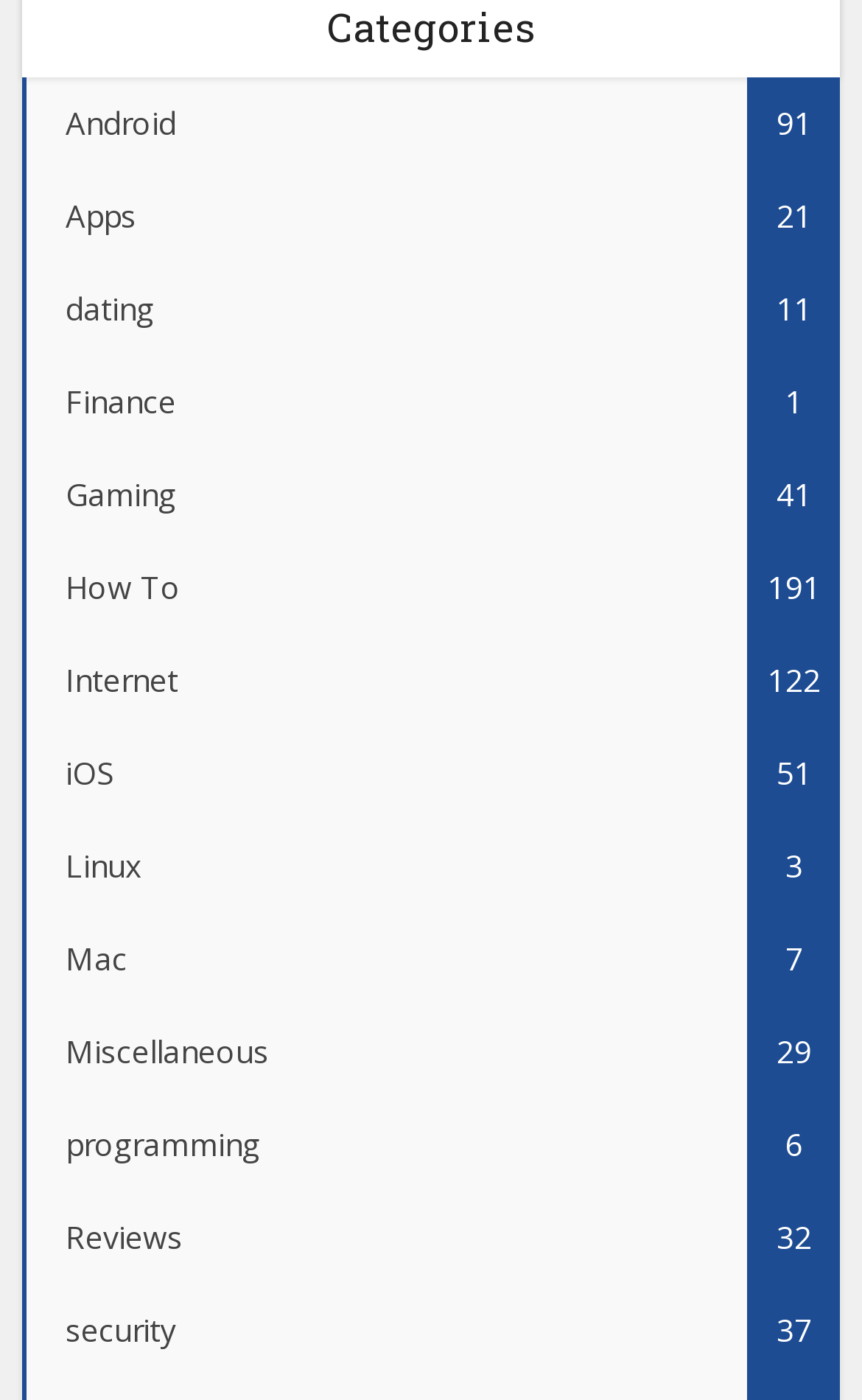Locate the bounding box coordinates of the element to click to perform the following action: 'Explore the iOS category'. The coordinates should be given as four float values between 0 and 1, in the form of [left, top, right, bottom].

[0.025, 0.52, 0.975, 0.586]